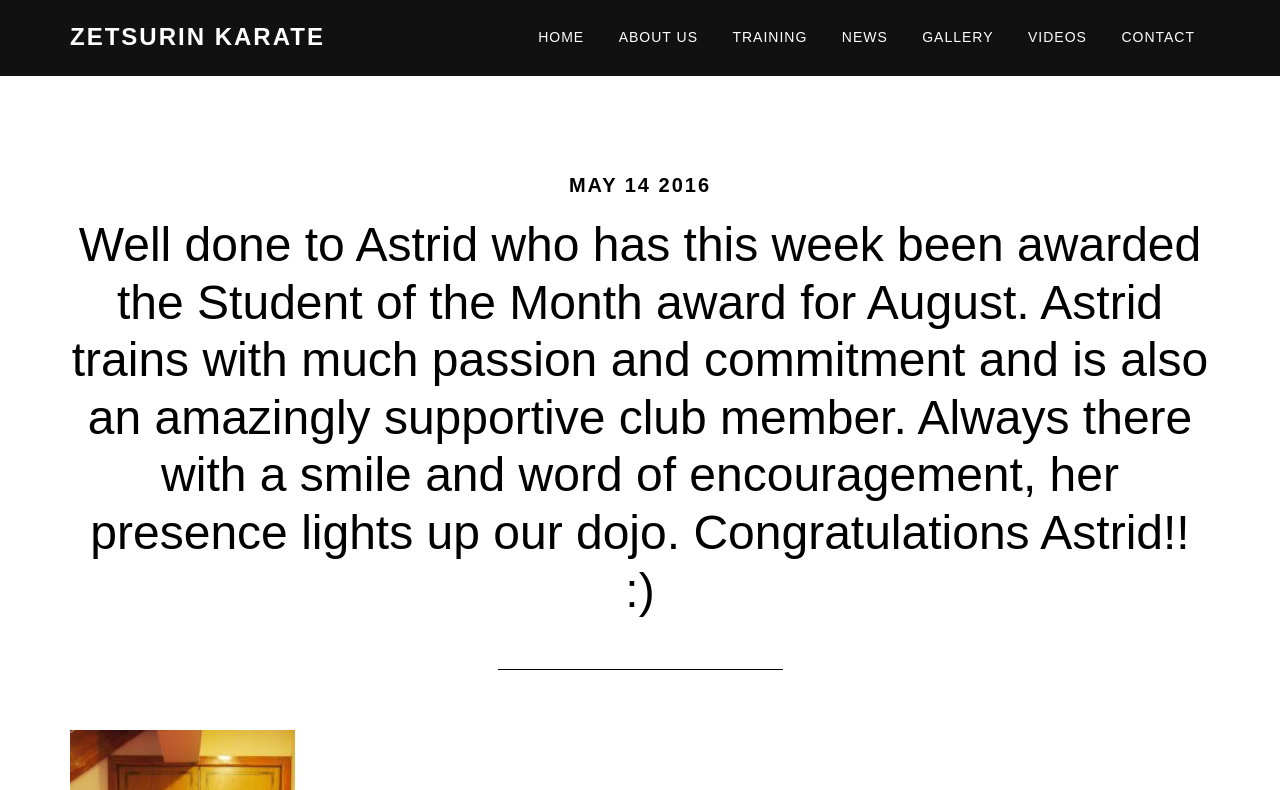How many navigation links are there?
Using the visual information from the image, give a one-word or short-phrase answer.

7